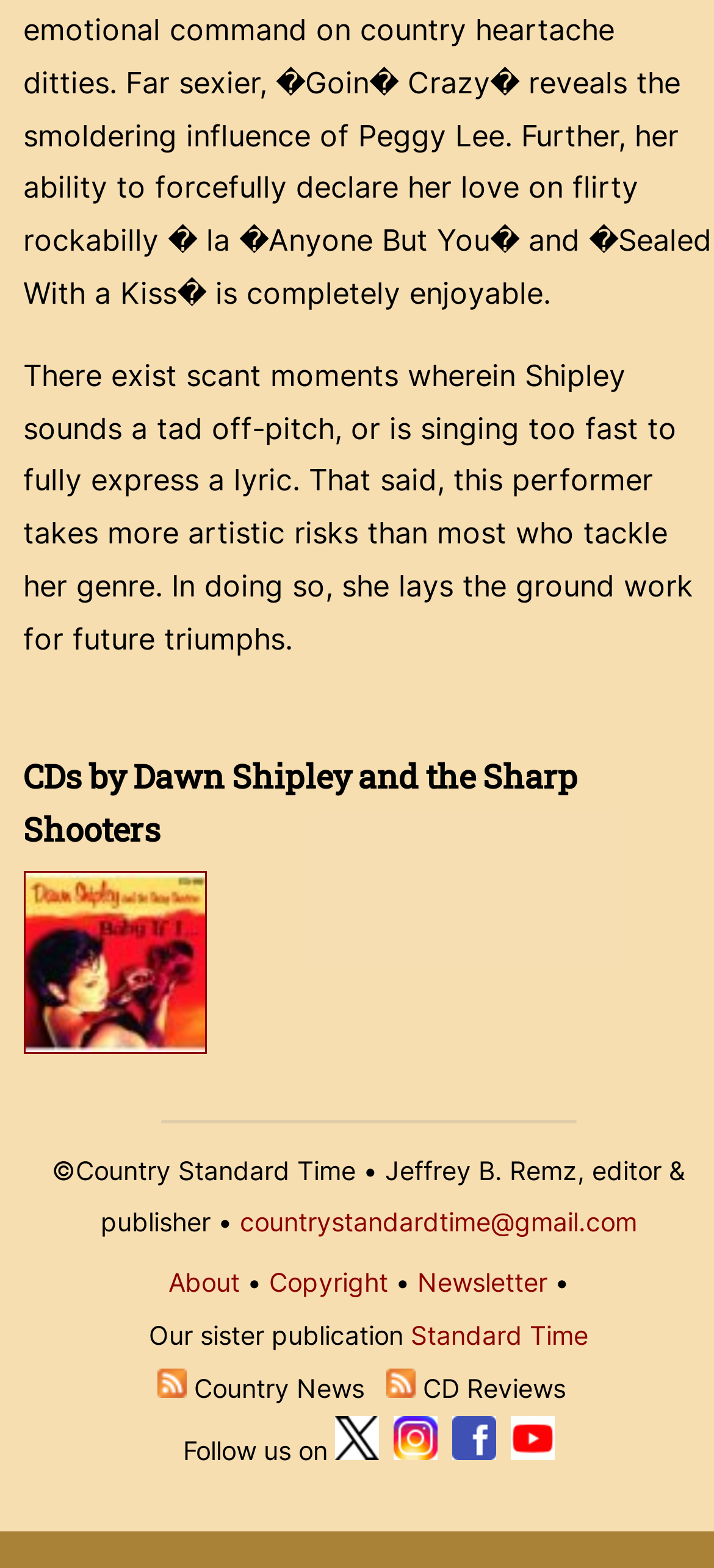Answer the following query concisely with a single word or phrase:
What is the name of the performer being reviewed?

Dawn Shipley